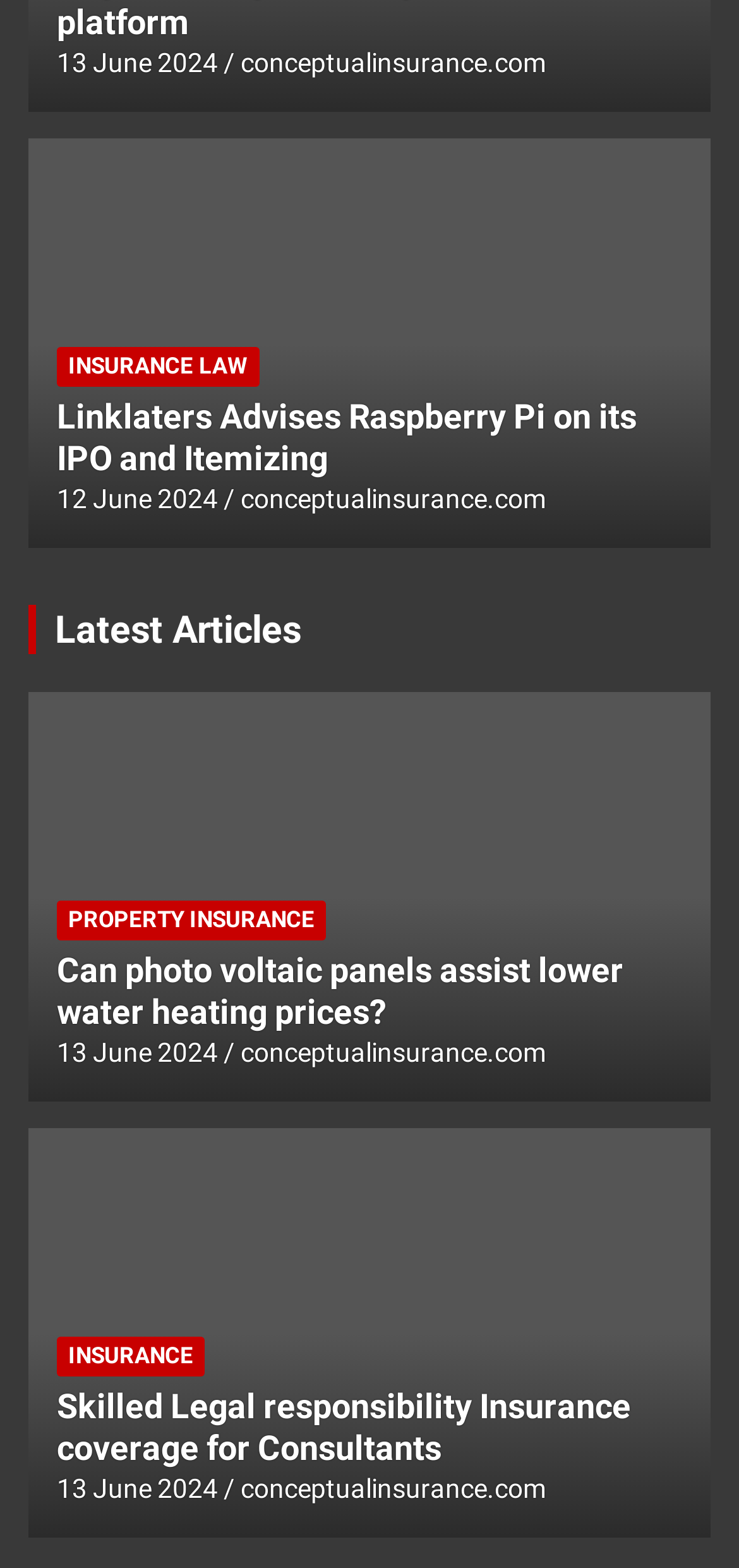Determine the bounding box coordinates of the UI element described by: "Insurance Law".

[0.077, 0.222, 0.351, 0.247]